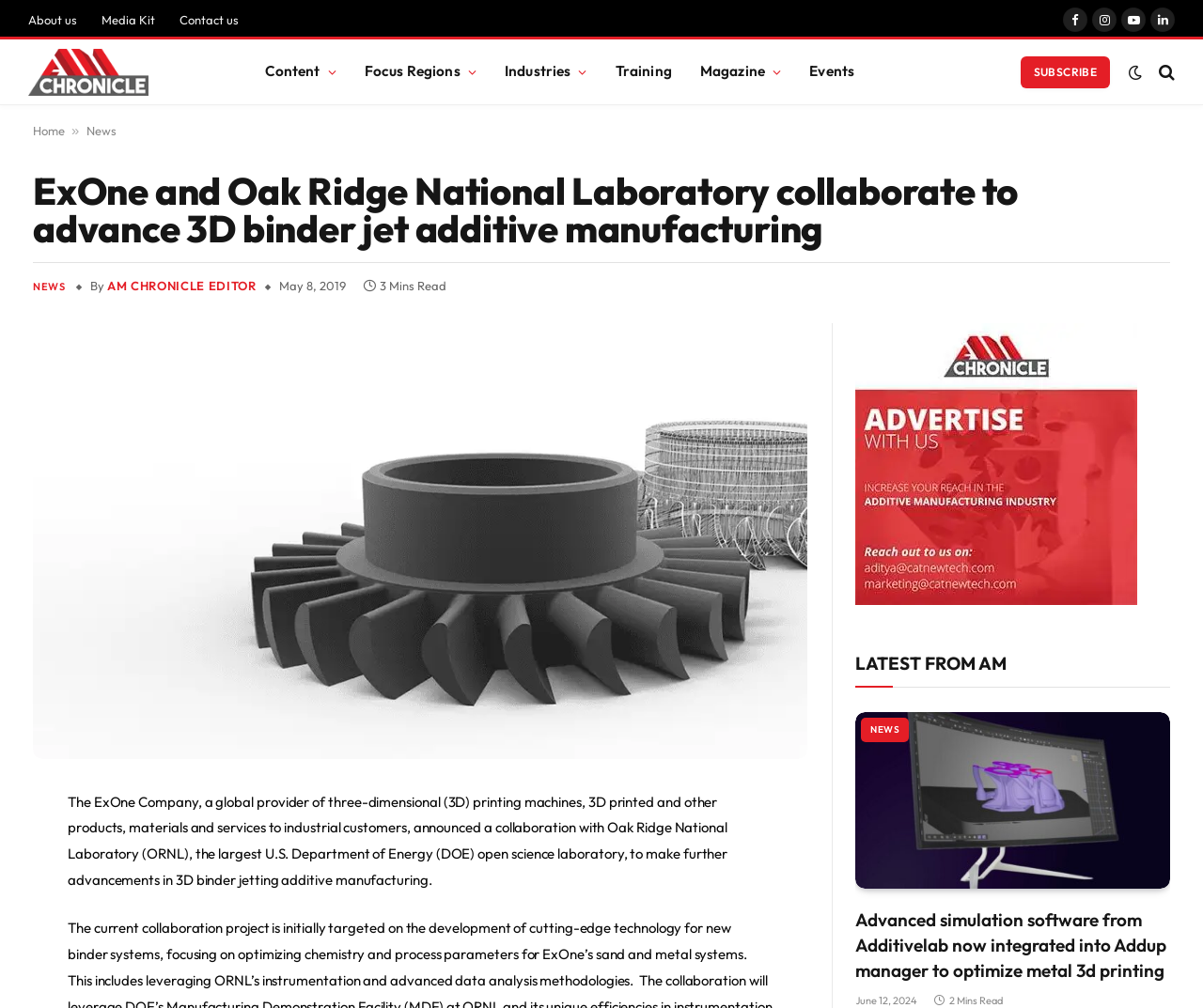Pinpoint the bounding box coordinates for the area that should be clicked to perform the following instruction: "Click on the WebMIDIAPI Shim link".

None